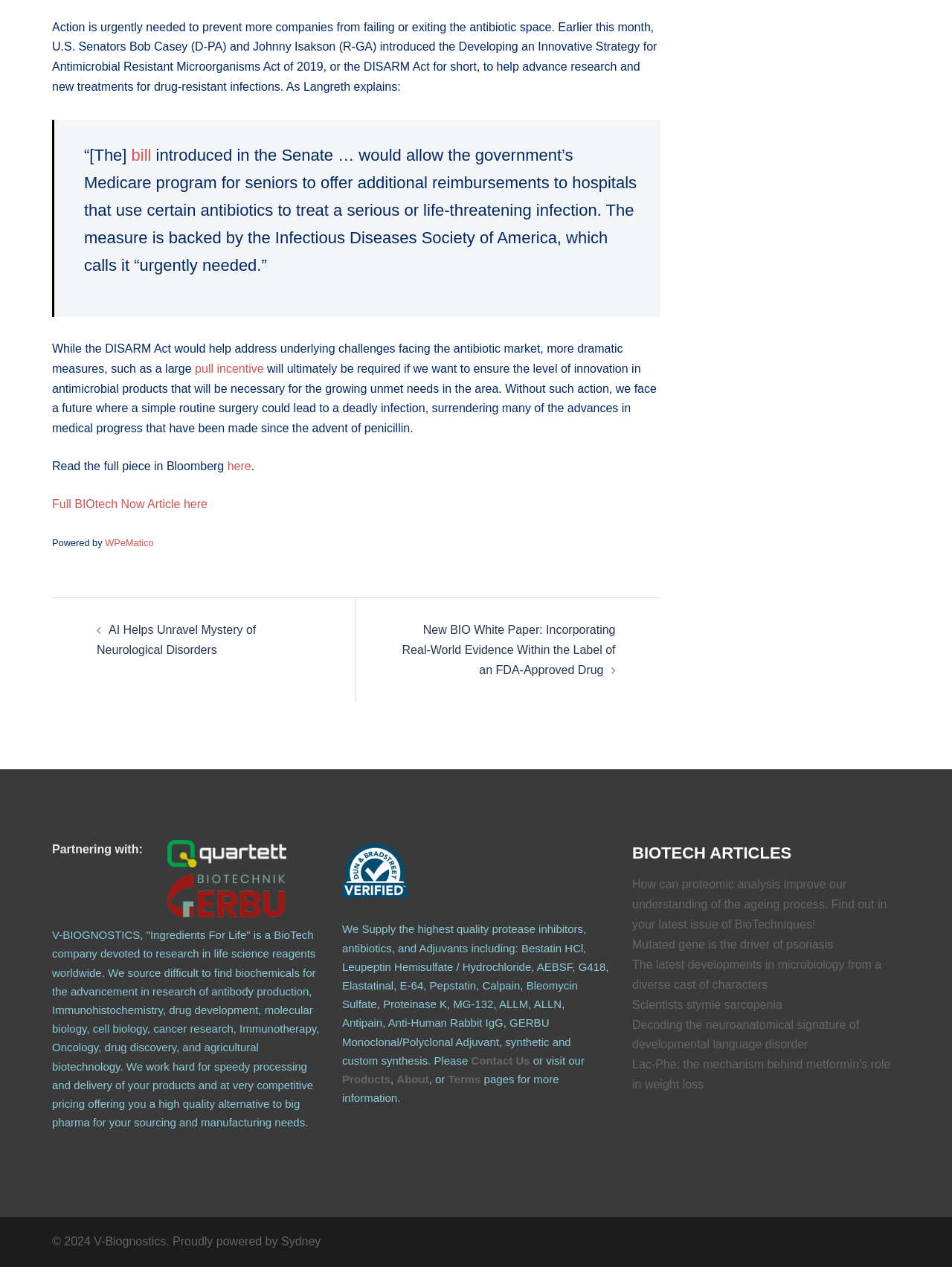Please mark the bounding box coordinates of the area that should be clicked to carry out the instruction: "Learn more about the company V-BIOGNOSTICS".

[0.055, 0.733, 0.335, 0.891]